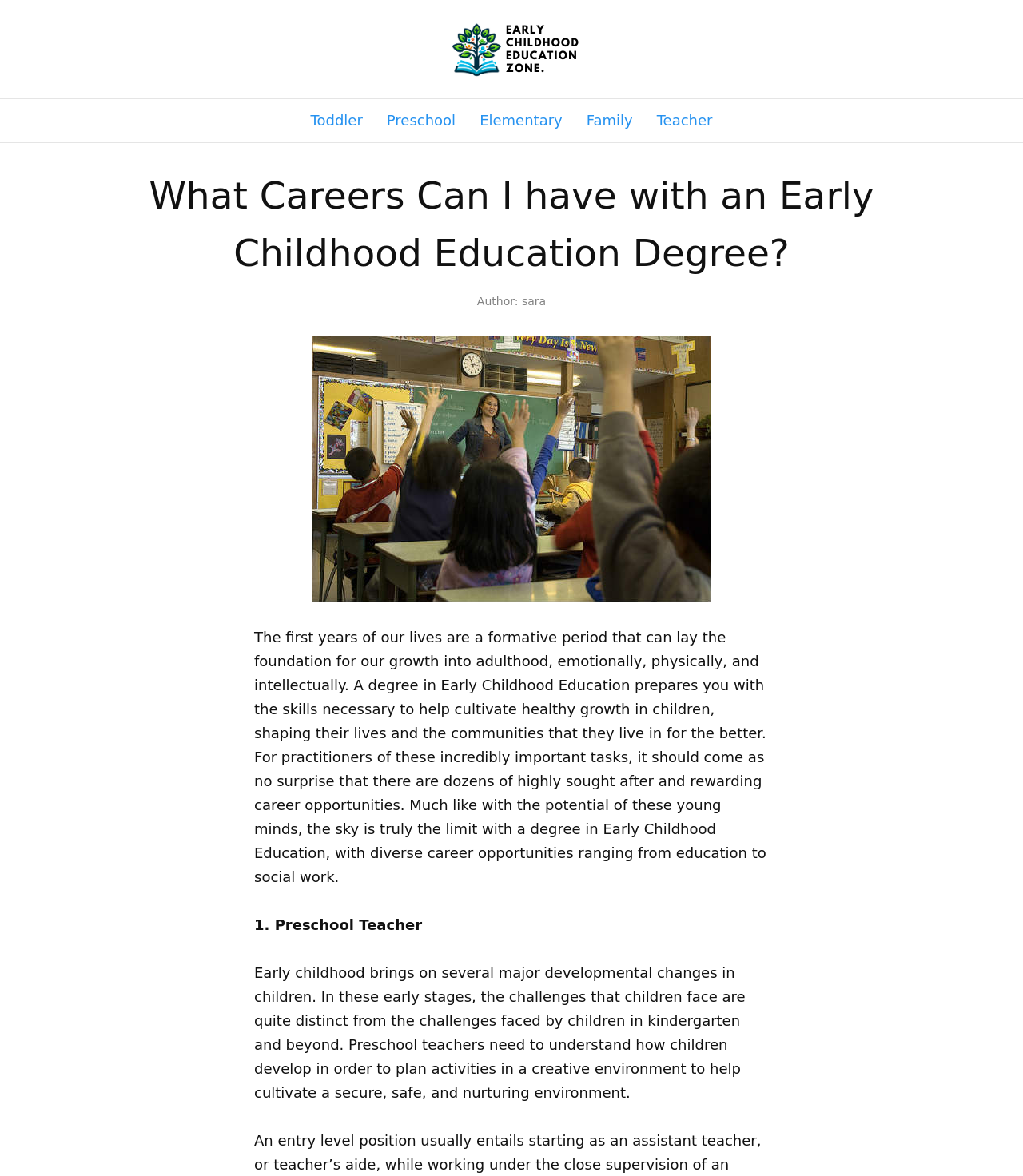Extract the main heading text from the webpage.

What Careers Can I have with an Early Childhood Education Degree?